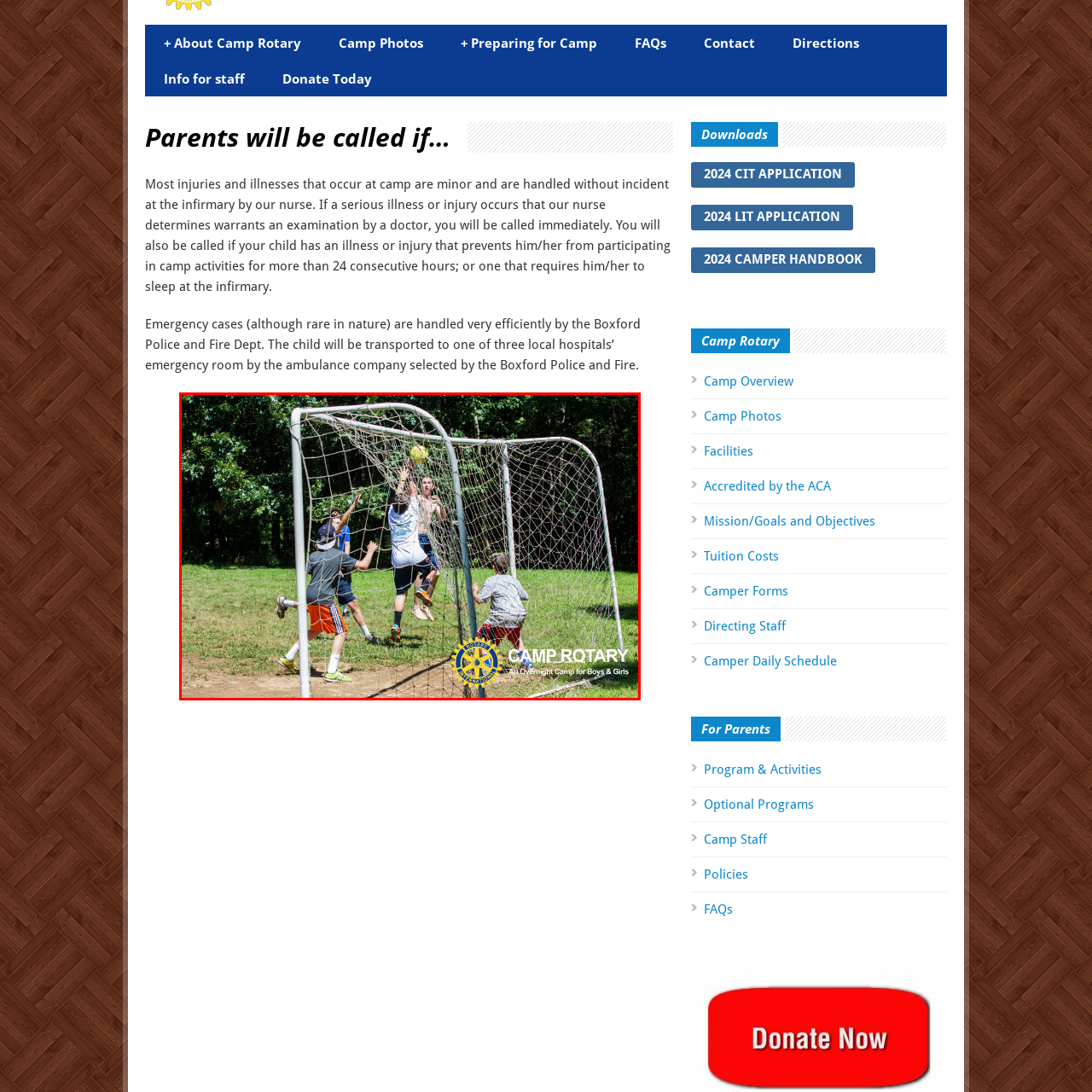Look at the region marked by the red box and describe it extensively.

The image captures an energetic moment during a soccer game at Camp Rotary, an overnight camp designed for boys and girls. In the foreground, several campers are engaged in a lively match, with one player leaping high to attempt a goal while others are positioned strategically around the soccer net. The scene is filled with excitement as the players demonstrate enthusiasm and teamwork under the bright sun, set against a backdrop of green trees that highlight the camp's outdoor setting. The Camp Rotary logo is prominently displayed in the bottom corner, reinforcing the camp's identity and spirit of fun and camaraderie among campers.